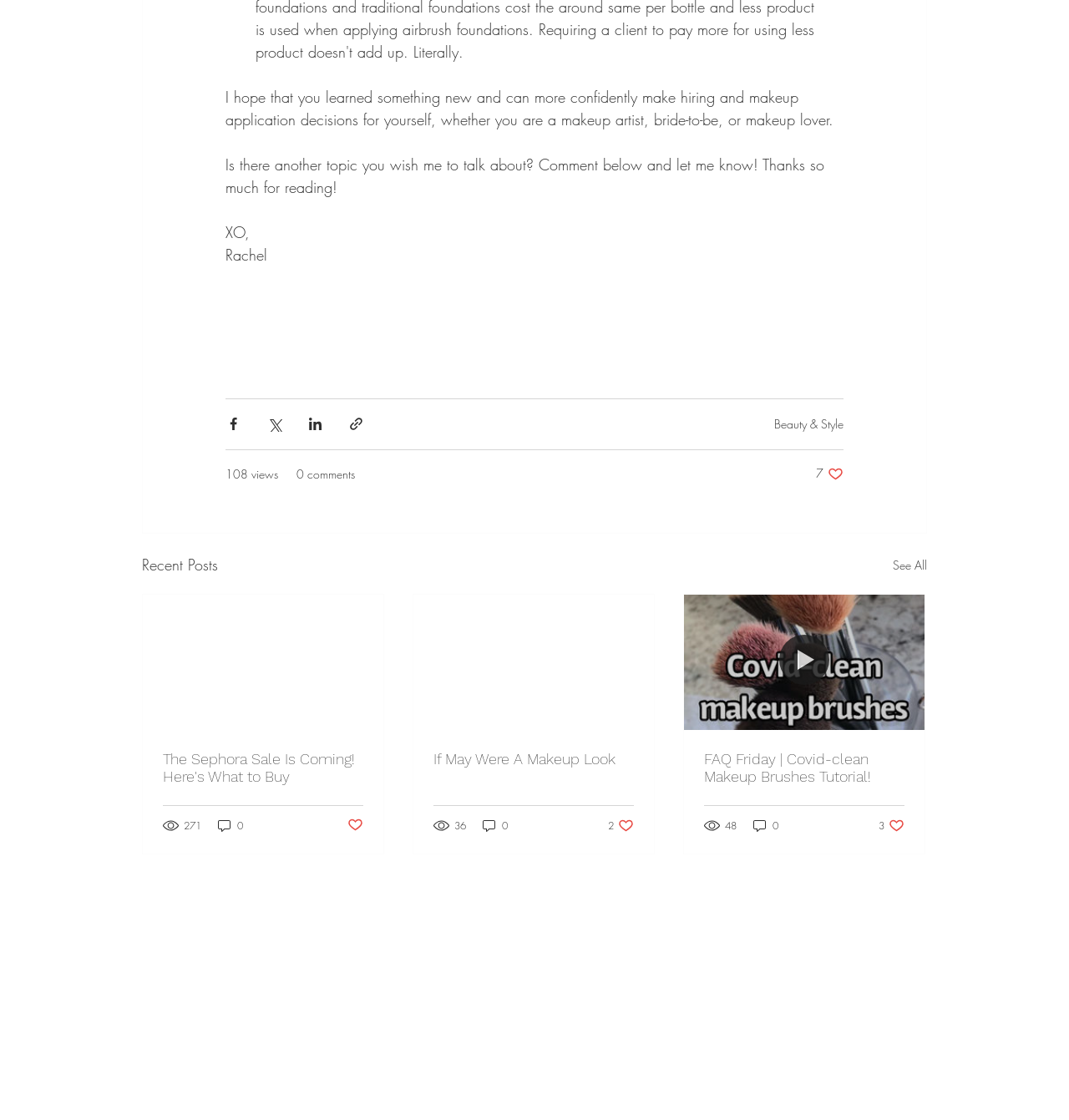Provide the bounding box coordinates of the HTML element this sentence describes: "Beauty & Style".

[0.724, 0.371, 0.789, 0.386]